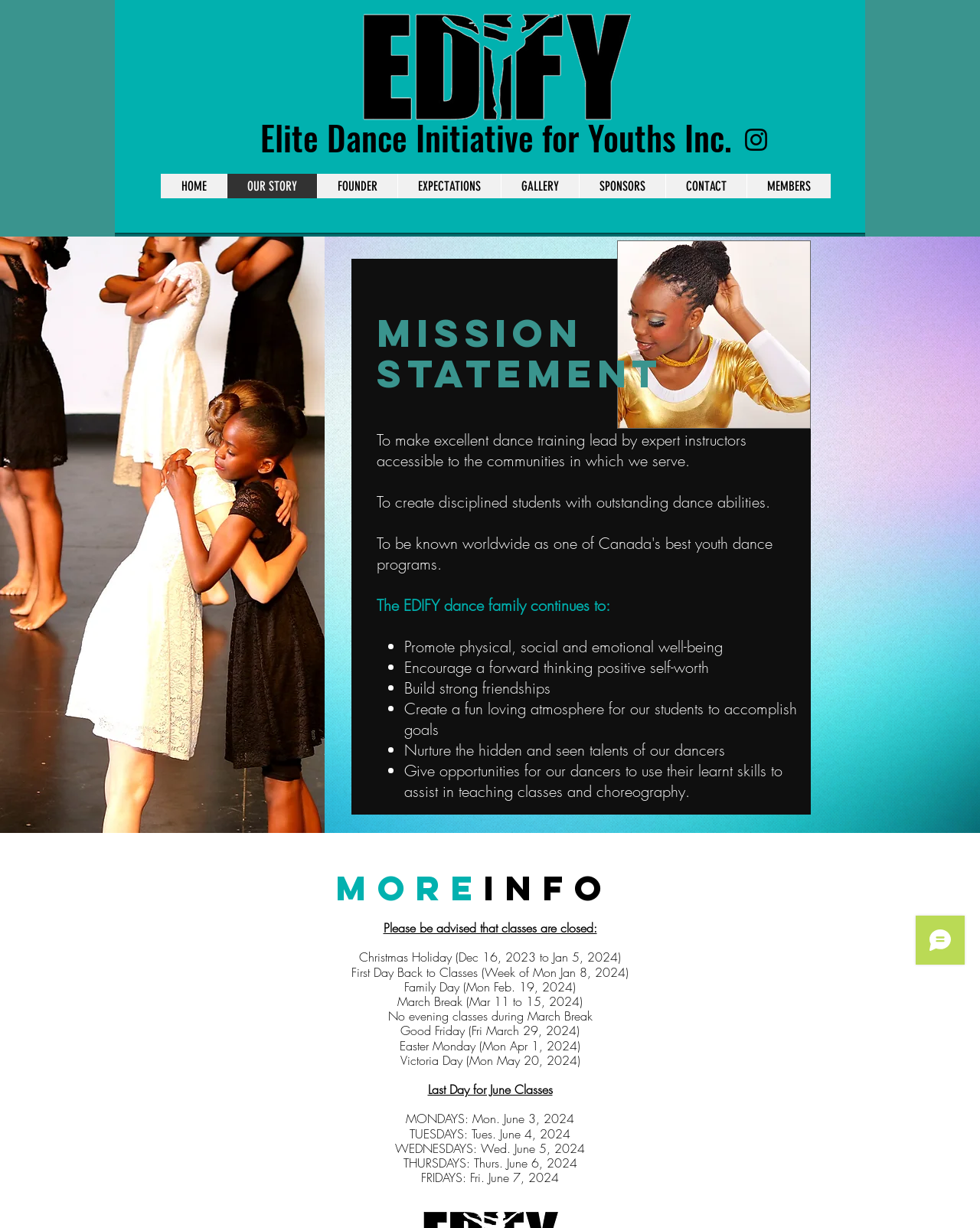What is the purpose of the EDIFY dance family?
Based on the image, give a concise answer in the form of a single word or short phrase.

To promote physical, social, and emotional well-being